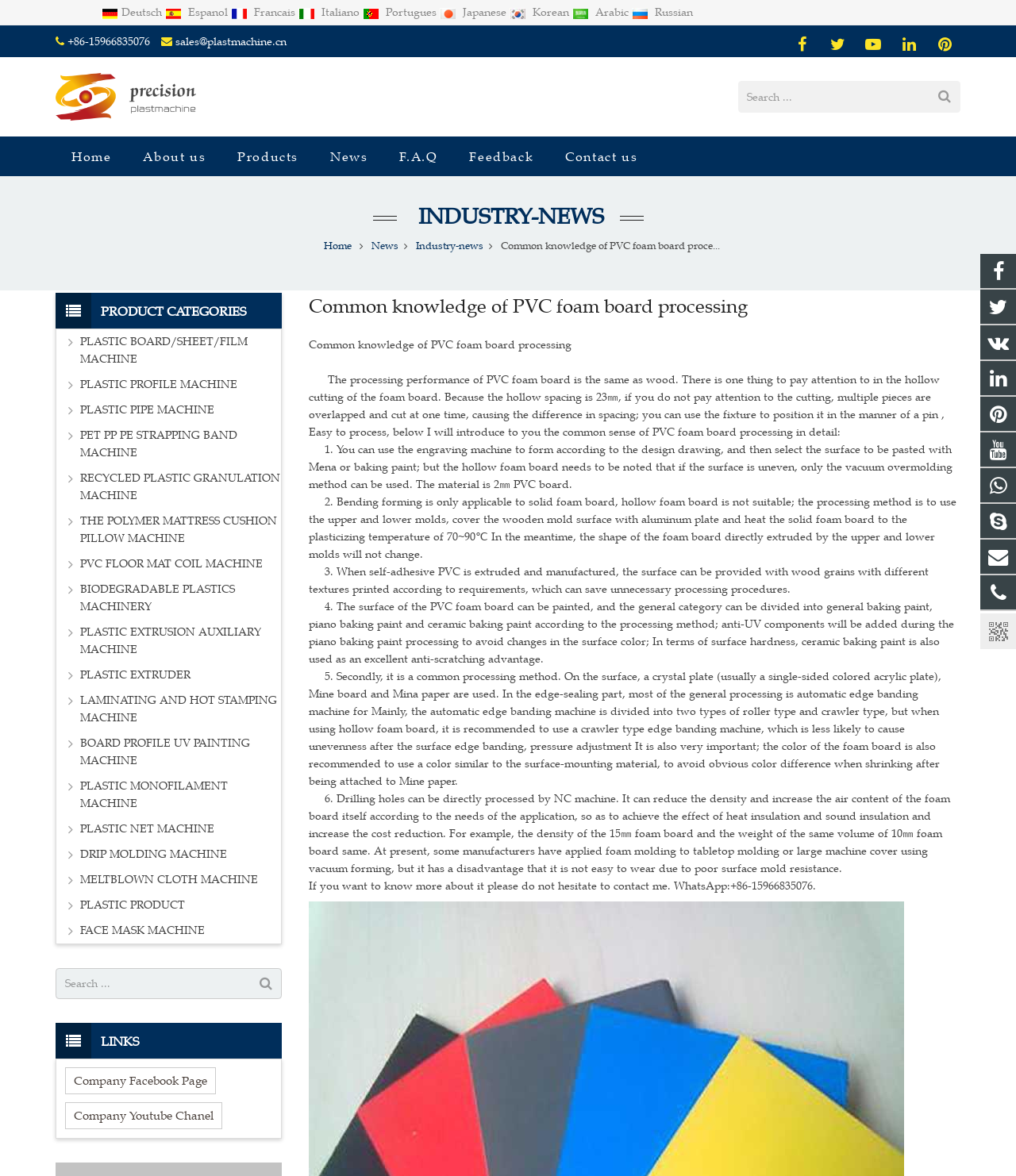Specify the bounding box coordinates of the region I need to click to perform the following instruction: "Search for something". The coordinates must be four float numbers in the range of 0 to 1, i.e., [left, top, right, bottom].

[0.797, 0.12, 0.942, 0.146]